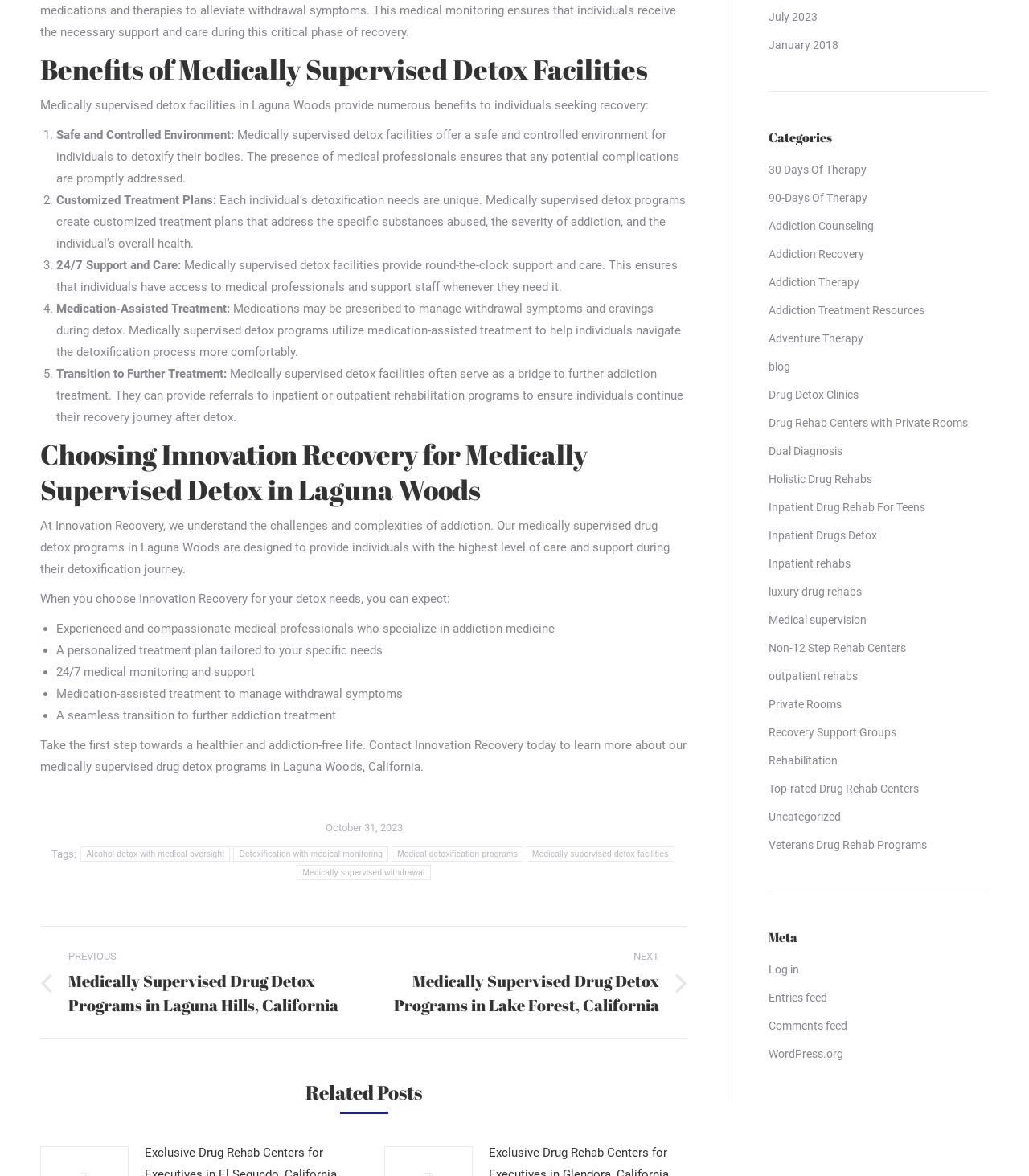Please find the bounding box coordinates of the element that must be clicked to perform the given instruction: "Learn more about 'Medical detoxification programs'". The coordinates should be four float numbers from 0 to 1, i.e., [left, top, right, bottom].

[0.381, 0.72, 0.509, 0.733]